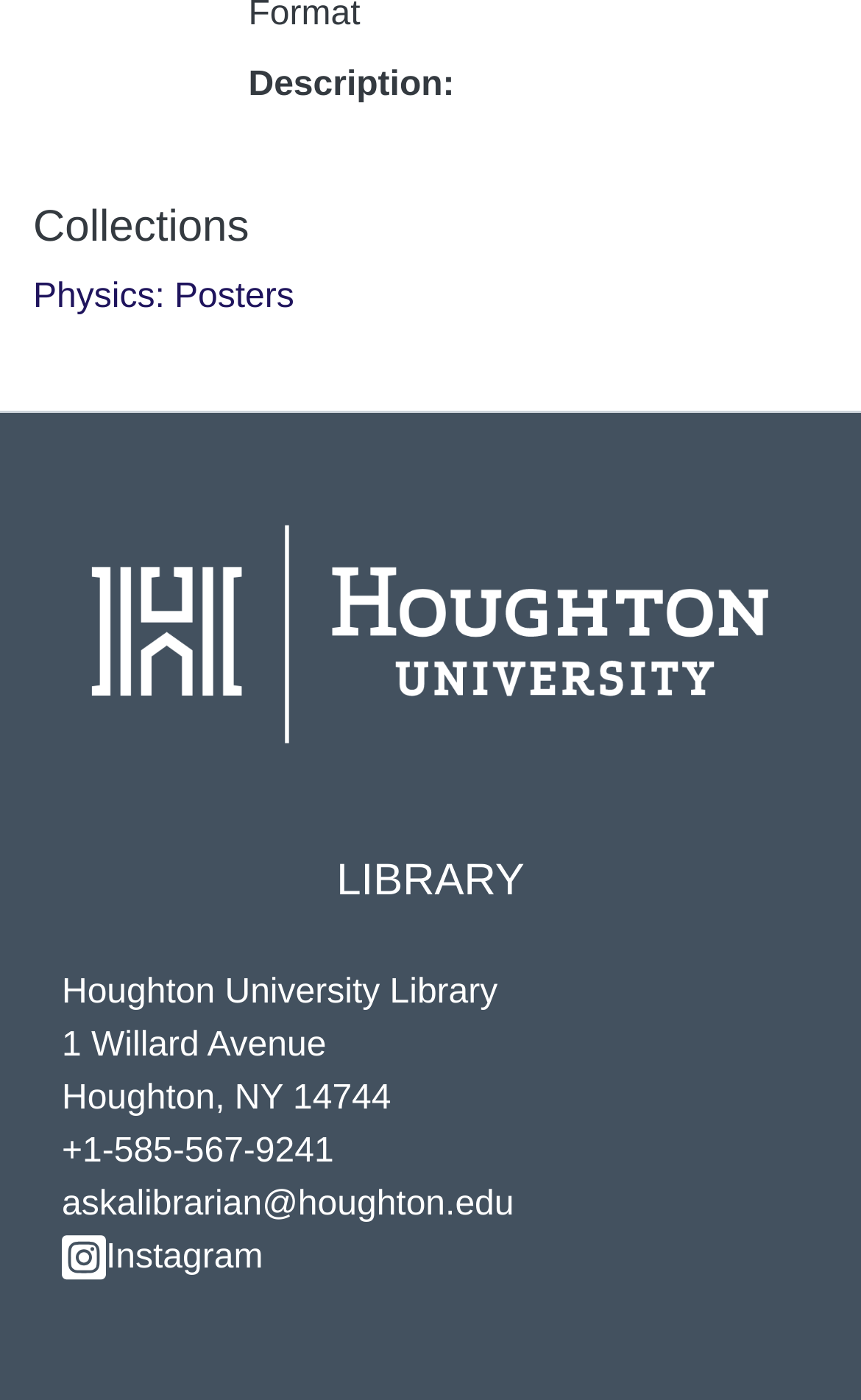Give a short answer to this question using one word or a phrase:
What is the name of the library?

Houghton University Library